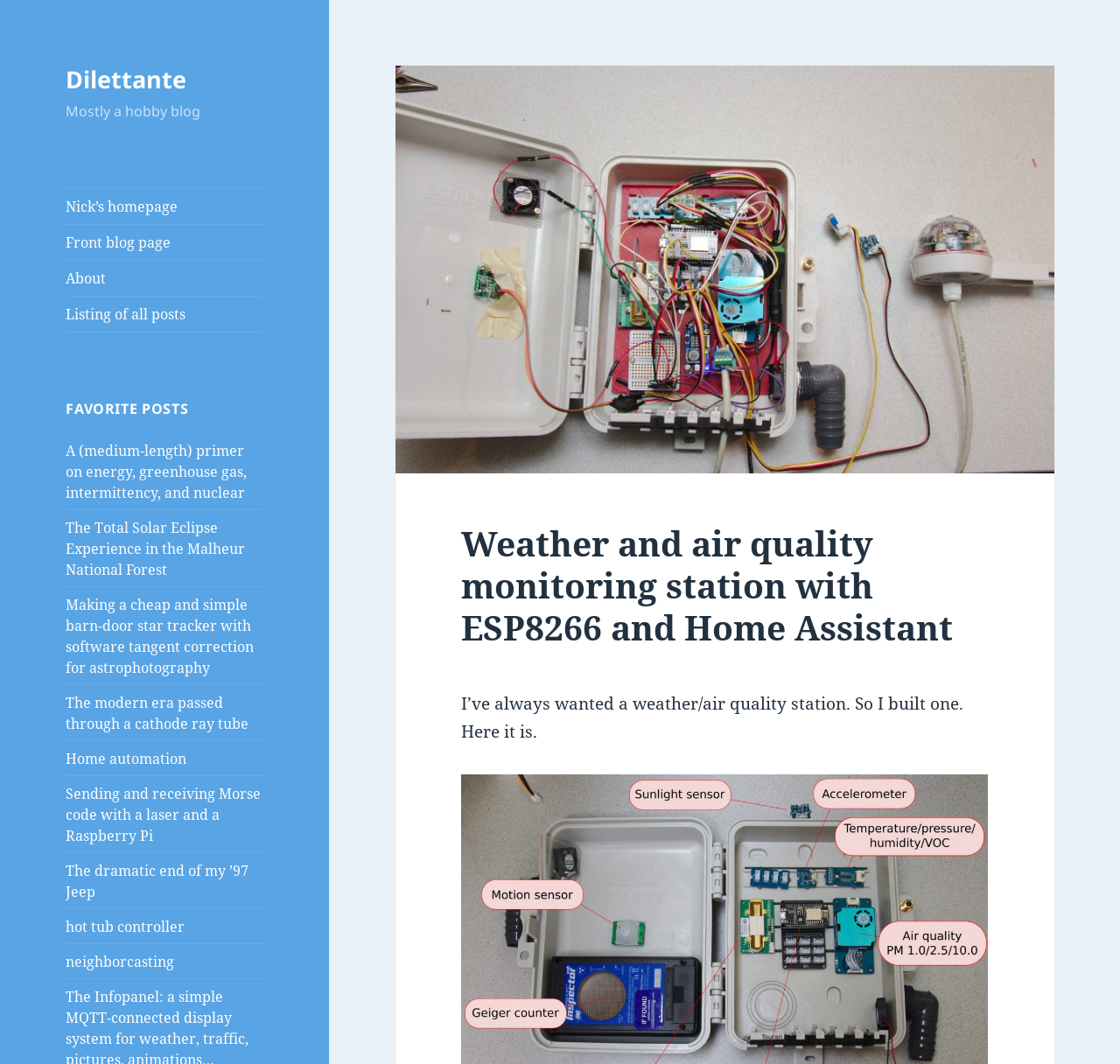Highlight the bounding box coordinates of the element that should be clicked to carry out the following instruction: "read about weather and air quality monitoring station". The coordinates must be given as four float numbers ranging from 0 to 1, i.e., [left, top, right, bottom].

[0.412, 0.491, 0.882, 0.609]